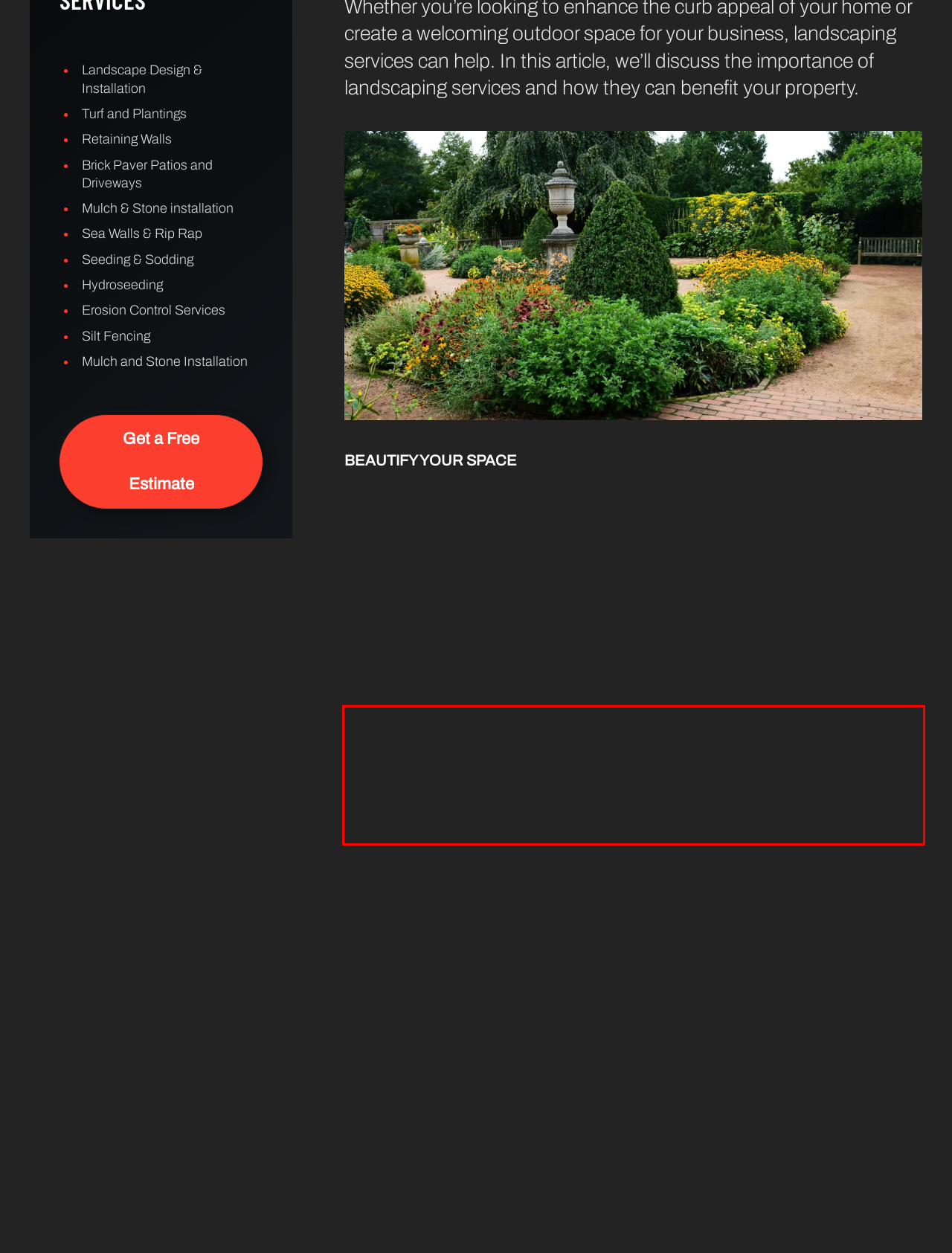From the given screenshot of a webpage, identify the red bounding box and extract the text content within it.

Our landscape design and installation services involve creating a unique plan for your outdoor space that blends functionality and aesthetics. We carefully consider factors such as soil quality, sun exposure, and water availability to create a design that is both practical and visually stunning.